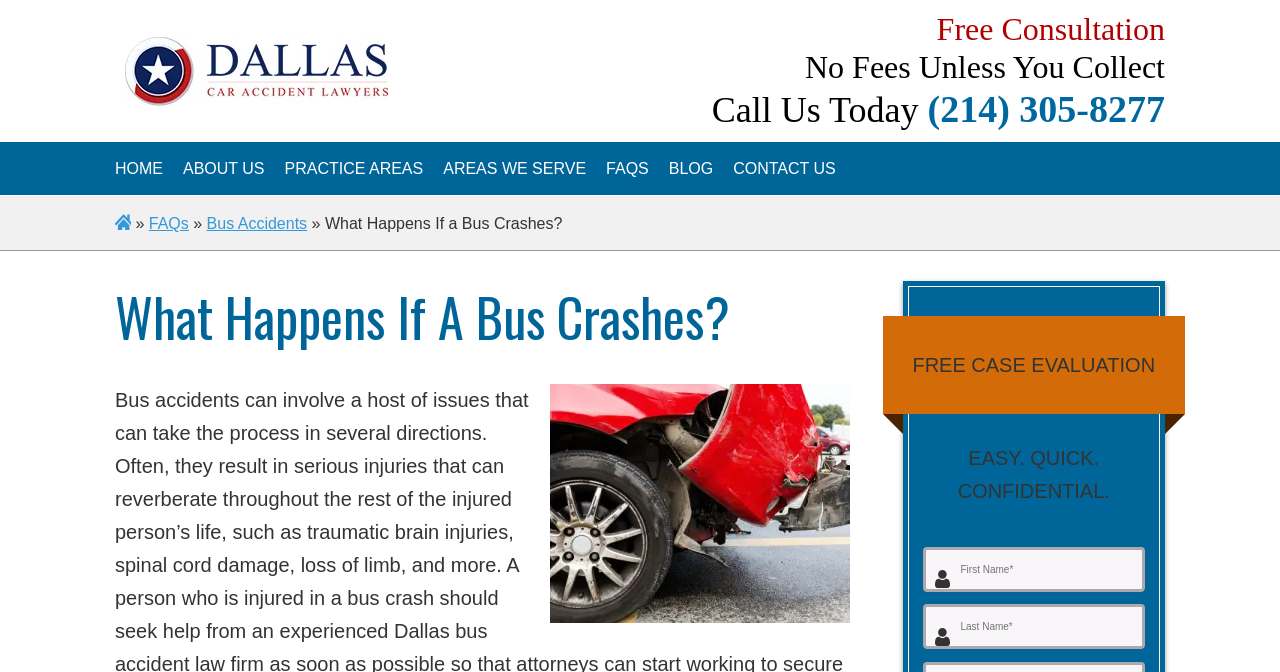Identify the bounding box for the UI element described as: "Practice Areas". The coordinates should be four float numbers between 0 and 1, i.e., [left, top, right, bottom].

[0.222, 0.239, 0.331, 0.264]